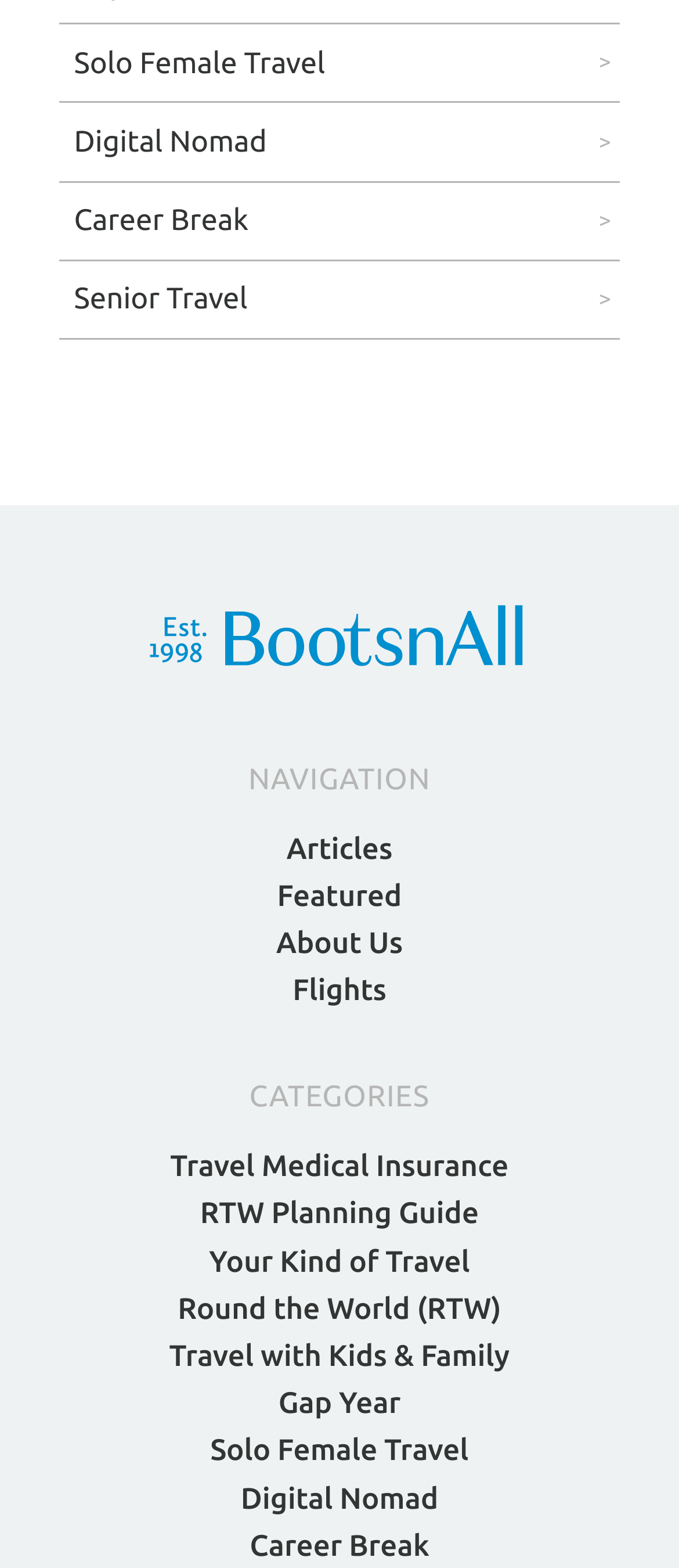Please identify the bounding box coordinates of the element's region that needs to be clicked to fulfill the following instruction: "View Articles". The bounding box coordinates should consist of four float numbers between 0 and 1, i.e., [left, top, right, bottom].

[0.422, 0.531, 0.578, 0.552]